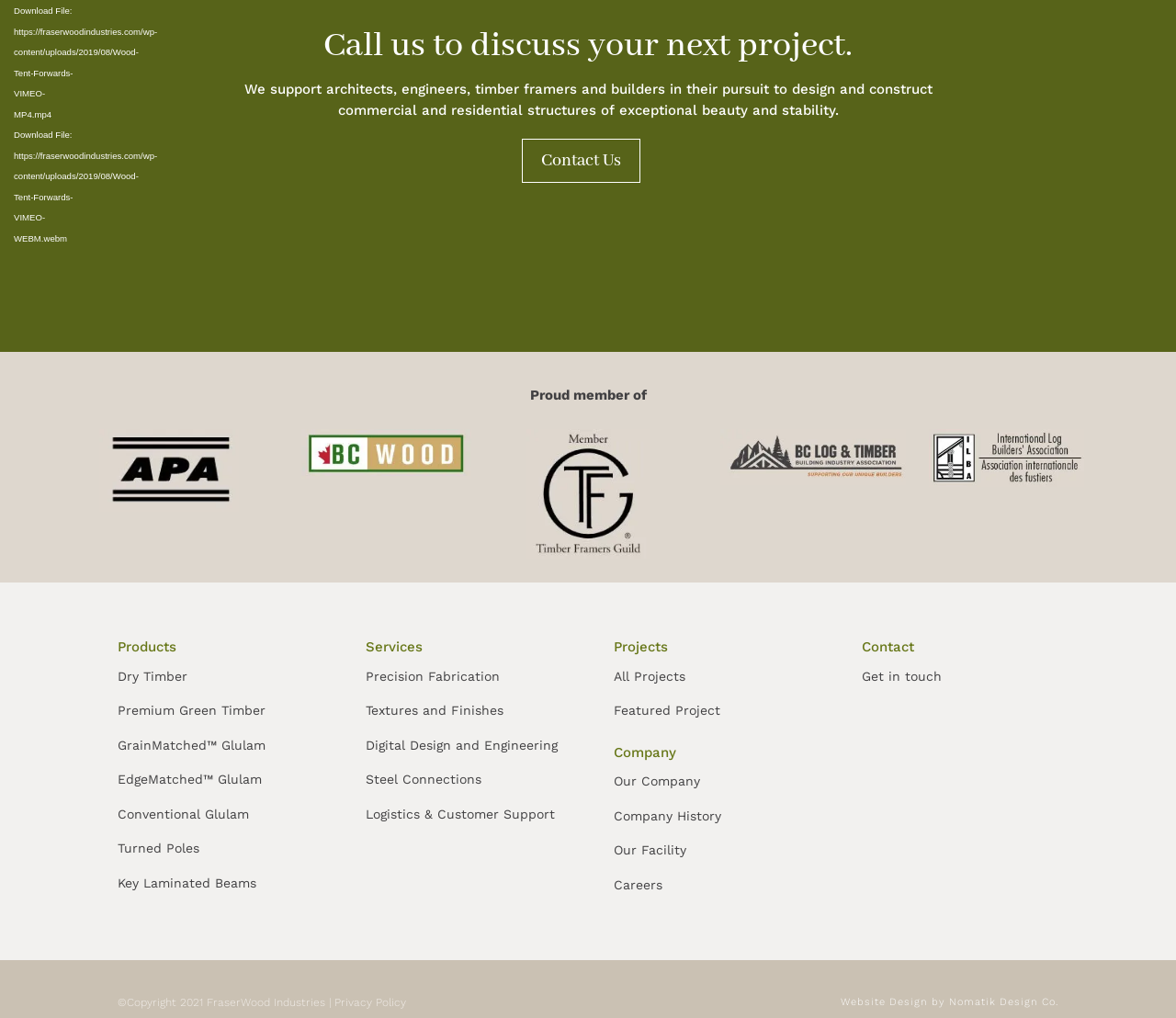What is the copyright year of the website?
From the image, provide a succinct answer in one word or a short phrase.

2021